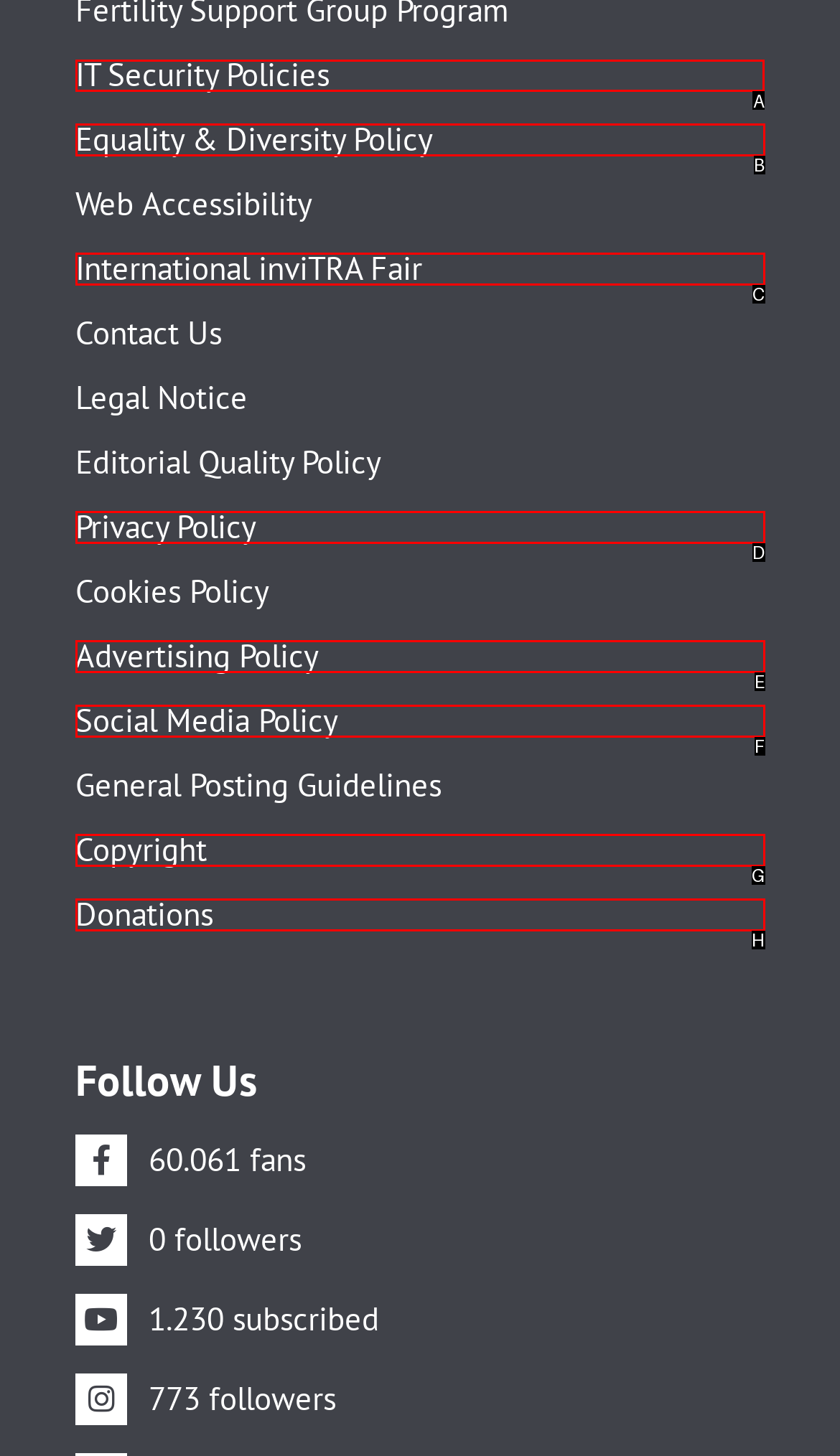Tell me which letter corresponds to the UI element that should be clicked to fulfill this instruction: View IT Security Policies
Answer using the letter of the chosen option directly.

A